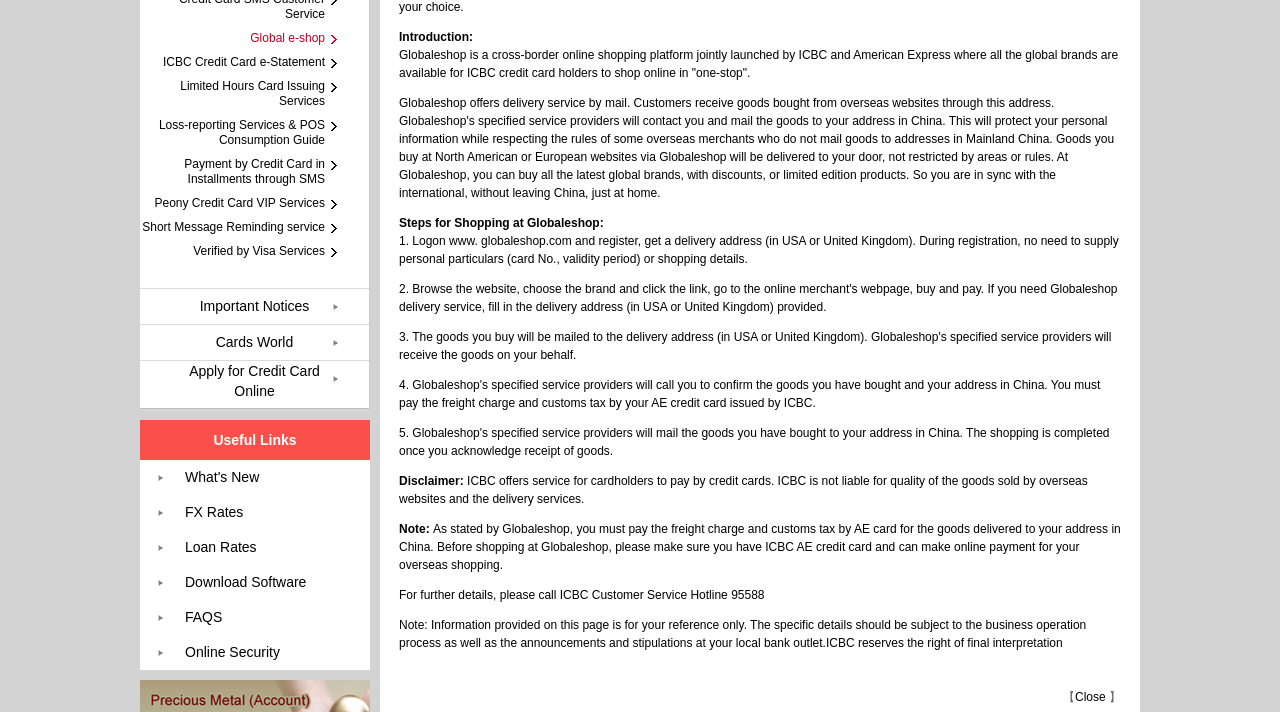Based on the element description "Apply for Credit Card Online", predict the bounding box coordinates of the UI element.

[0.14, 0.507, 0.257, 0.563]